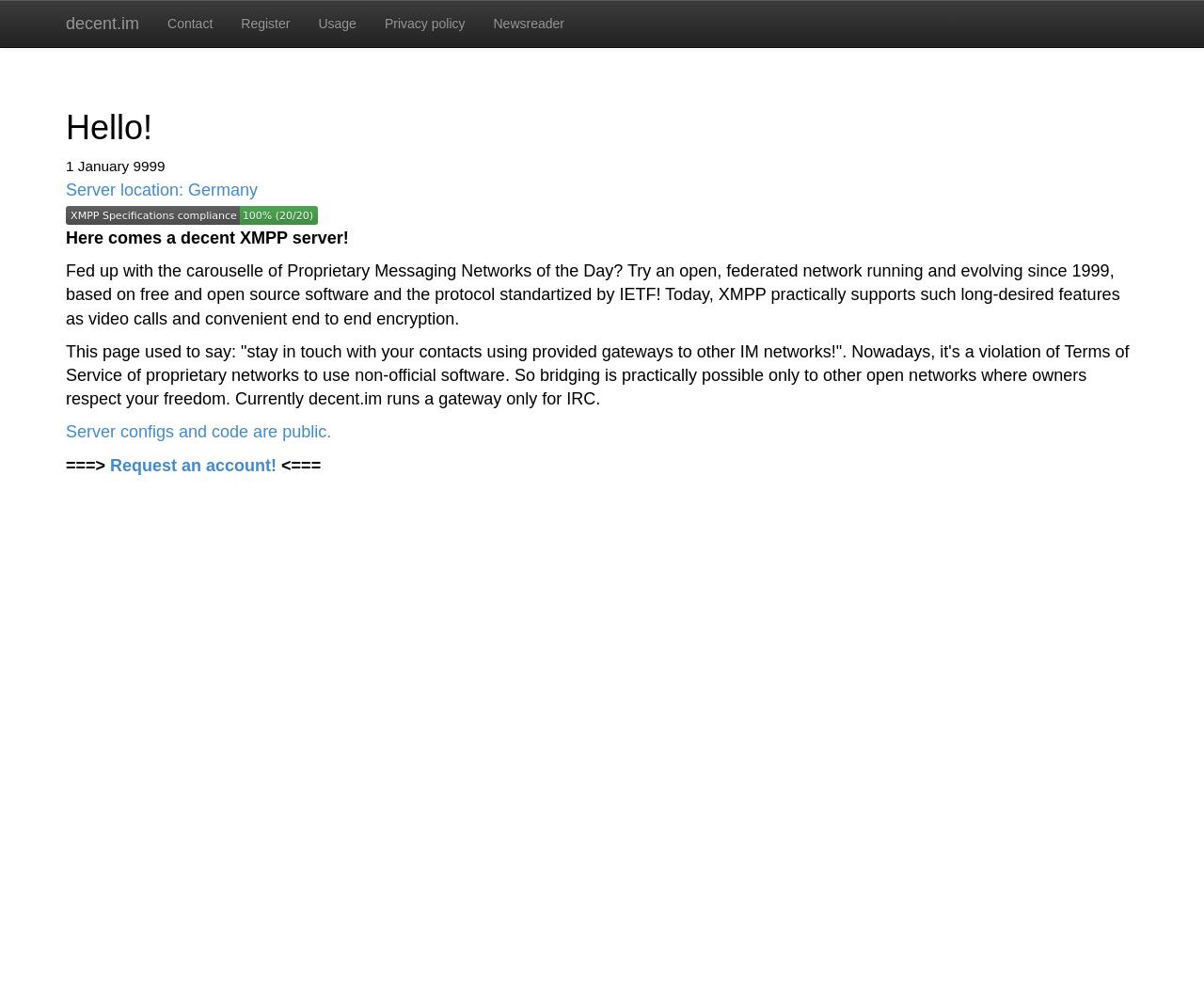What is the protocol standardized by IETF mentioned on the webpage?
Please provide an in-depth and detailed response to the question.

I found the answer by reading the StaticText 'Fed up with the carouselle of Proprietary Messaging Networks of the Day? Try an open, federated network running and evolving since 1999, based on free and open source software and the protocol standartized by IETF!' which mentions XMPP as the protocol standardized by IETF.